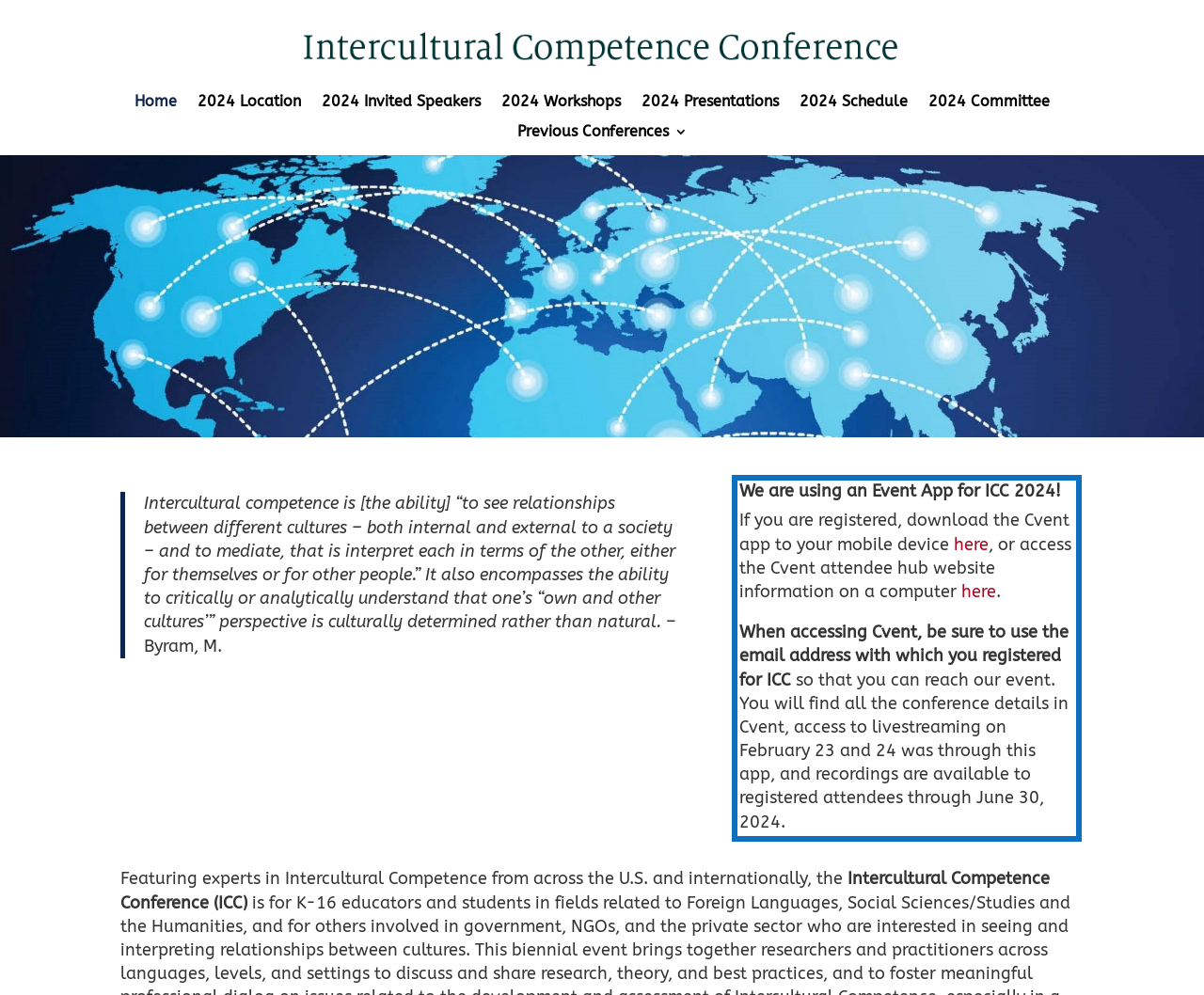What is the ability to see relationships between different cultures?
Please provide a comprehensive answer to the question based on the webpage screenshot.

I found the answer by reading the blockquote text, which defines intercultural competence as the ability to see relationships between different cultures.